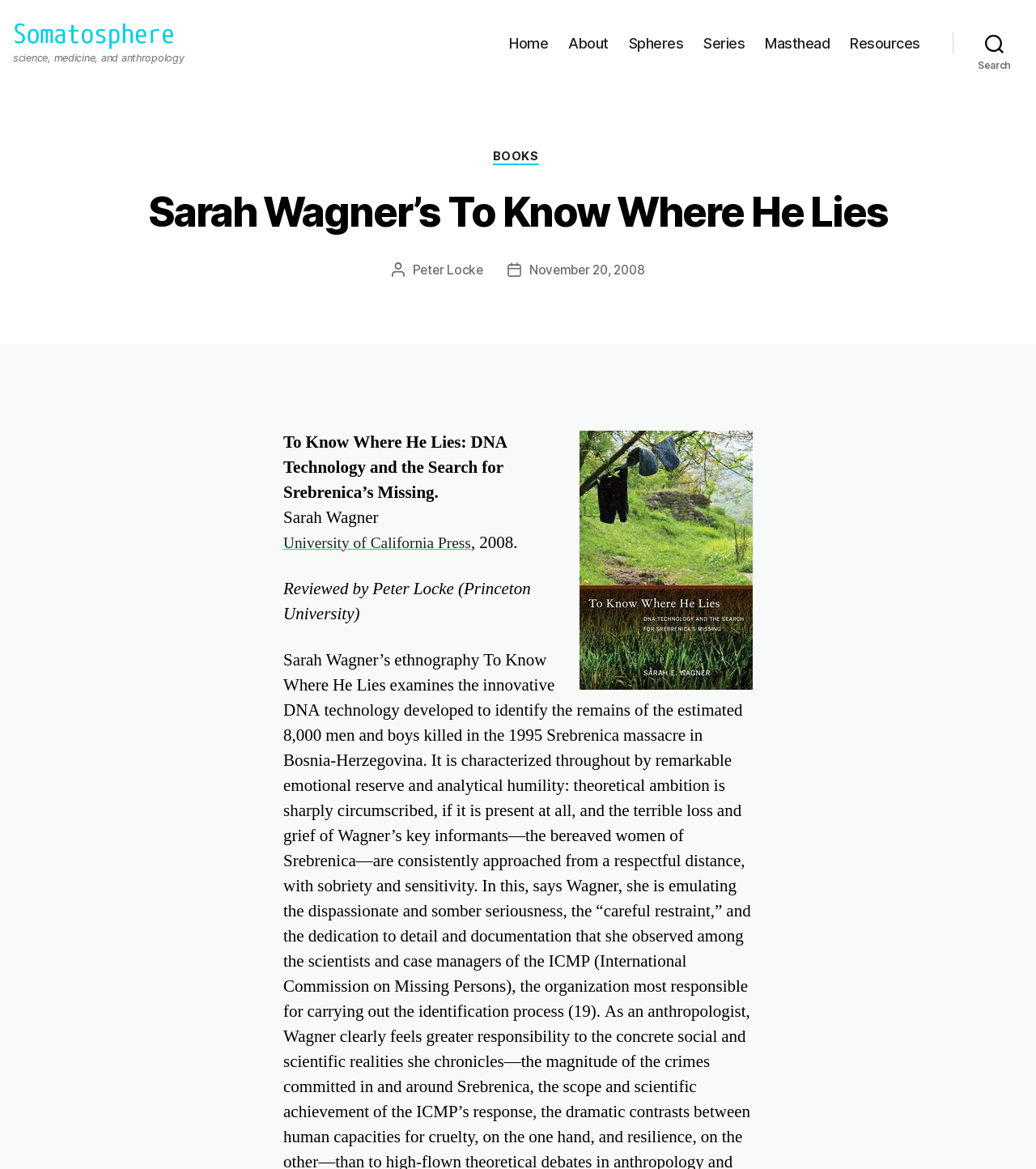Locate the bounding box coordinates of the element I should click to achieve the following instruction: "Select the 'English' language option".

None